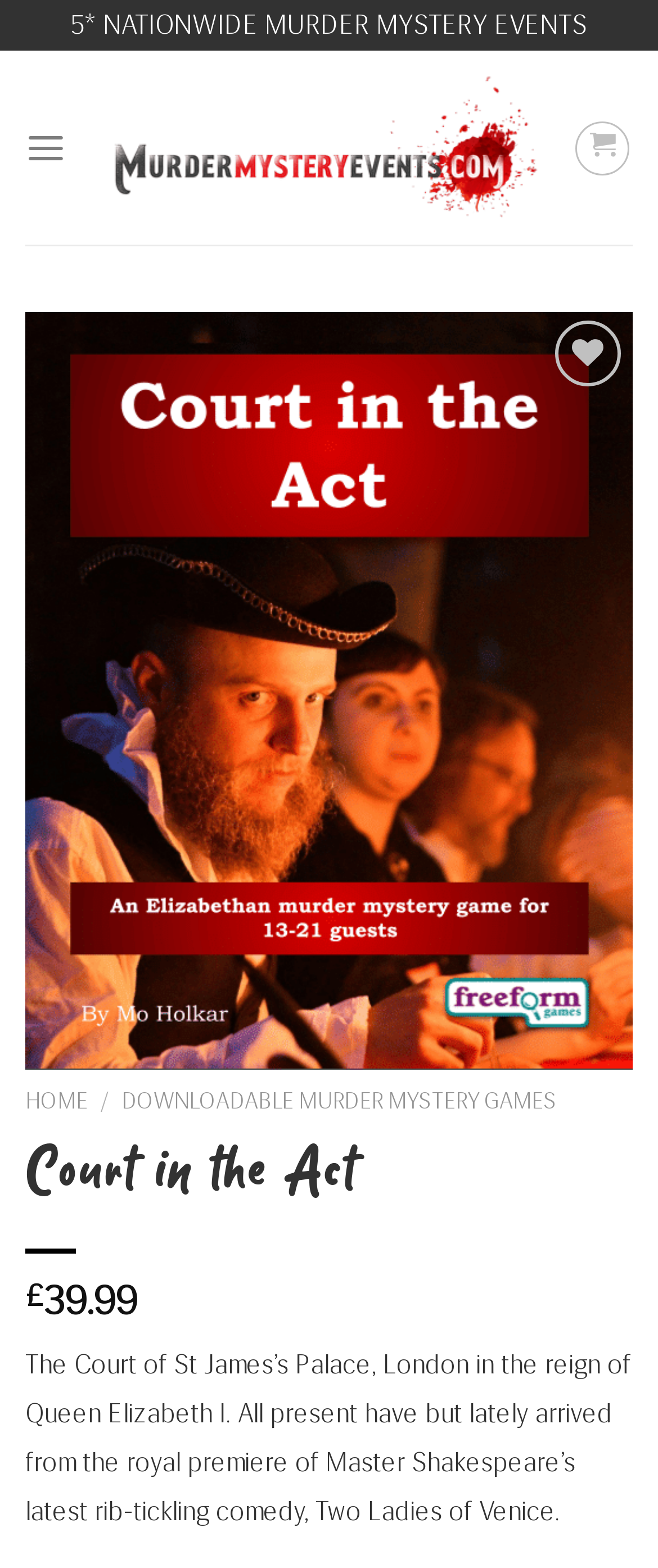Extract the top-level heading from the webpage and provide its text.

Court in the Act